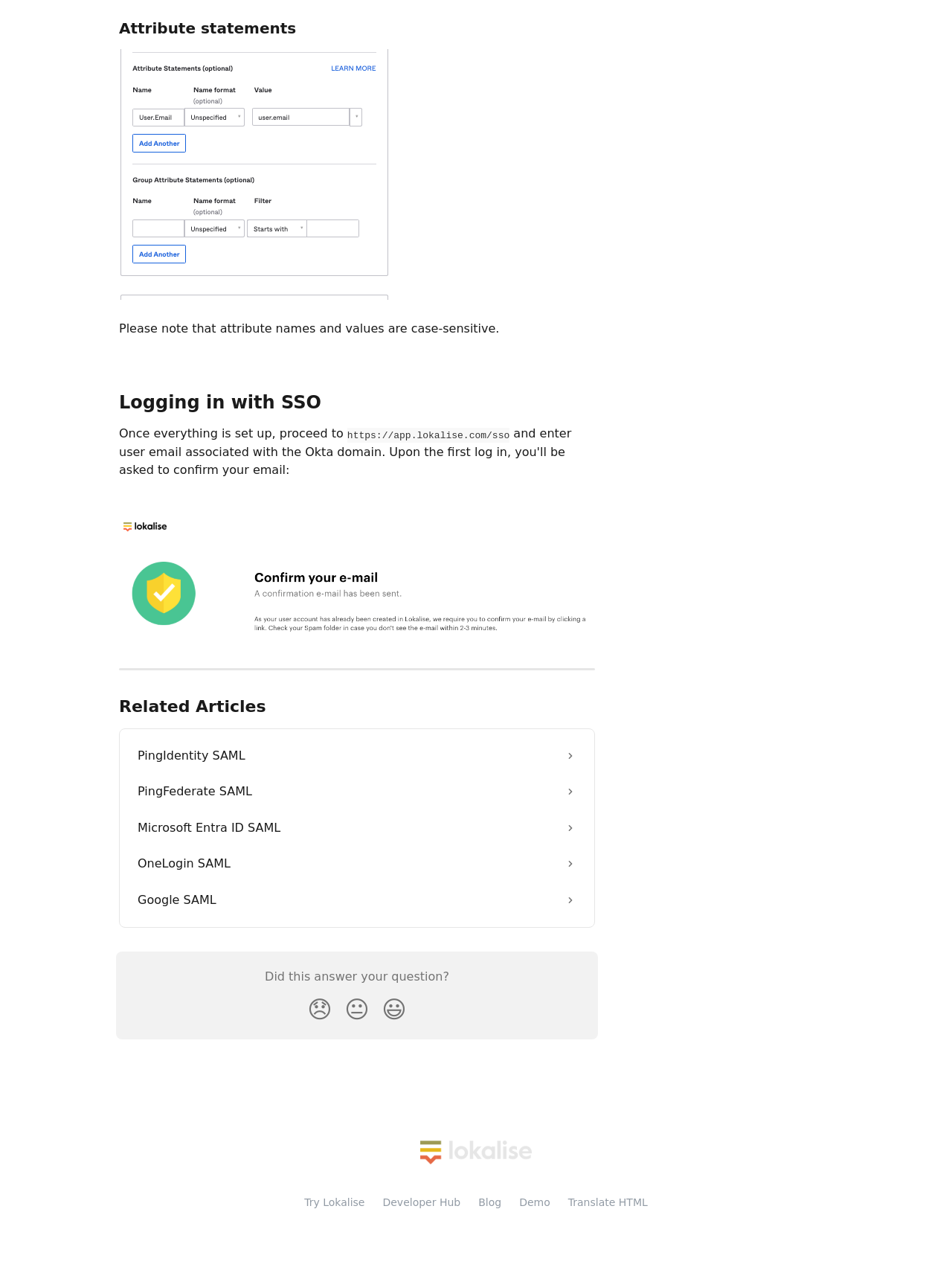Look at the image and give a detailed response to the following question: What are the related articles about?

The webpage lists several links with text such as 'PingIdentity SAML', 'PingFederate SAML', and 'Microsoft Entra ID SAML', indicating that the related articles are about SAML (Security Assertion Markup Language) integration.